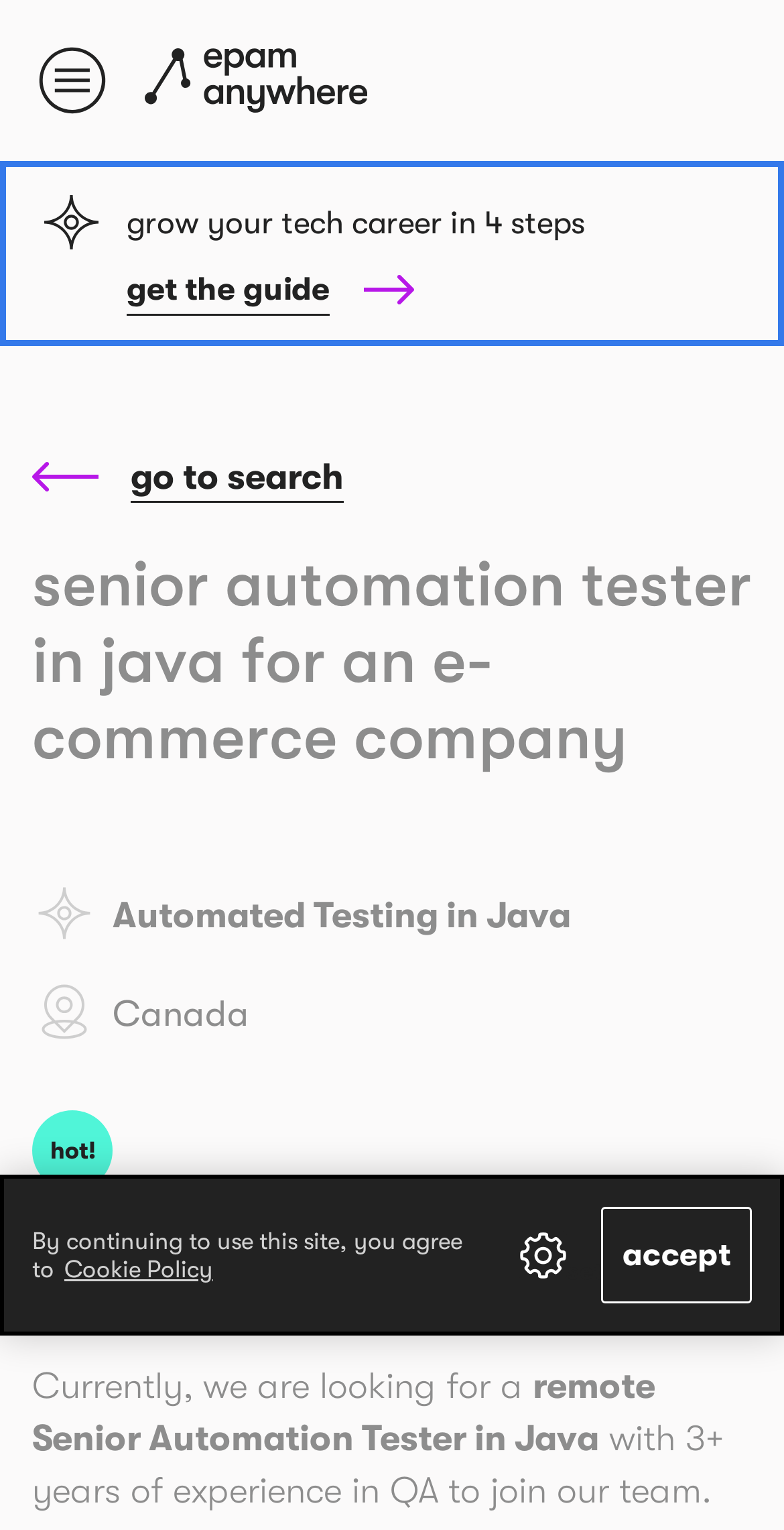Can you specify the bounding box coordinates of the area that needs to be clicked to fulfill the following instruction: "Click the anywhere logo"?

[0.185, 0.032, 0.469, 0.074]